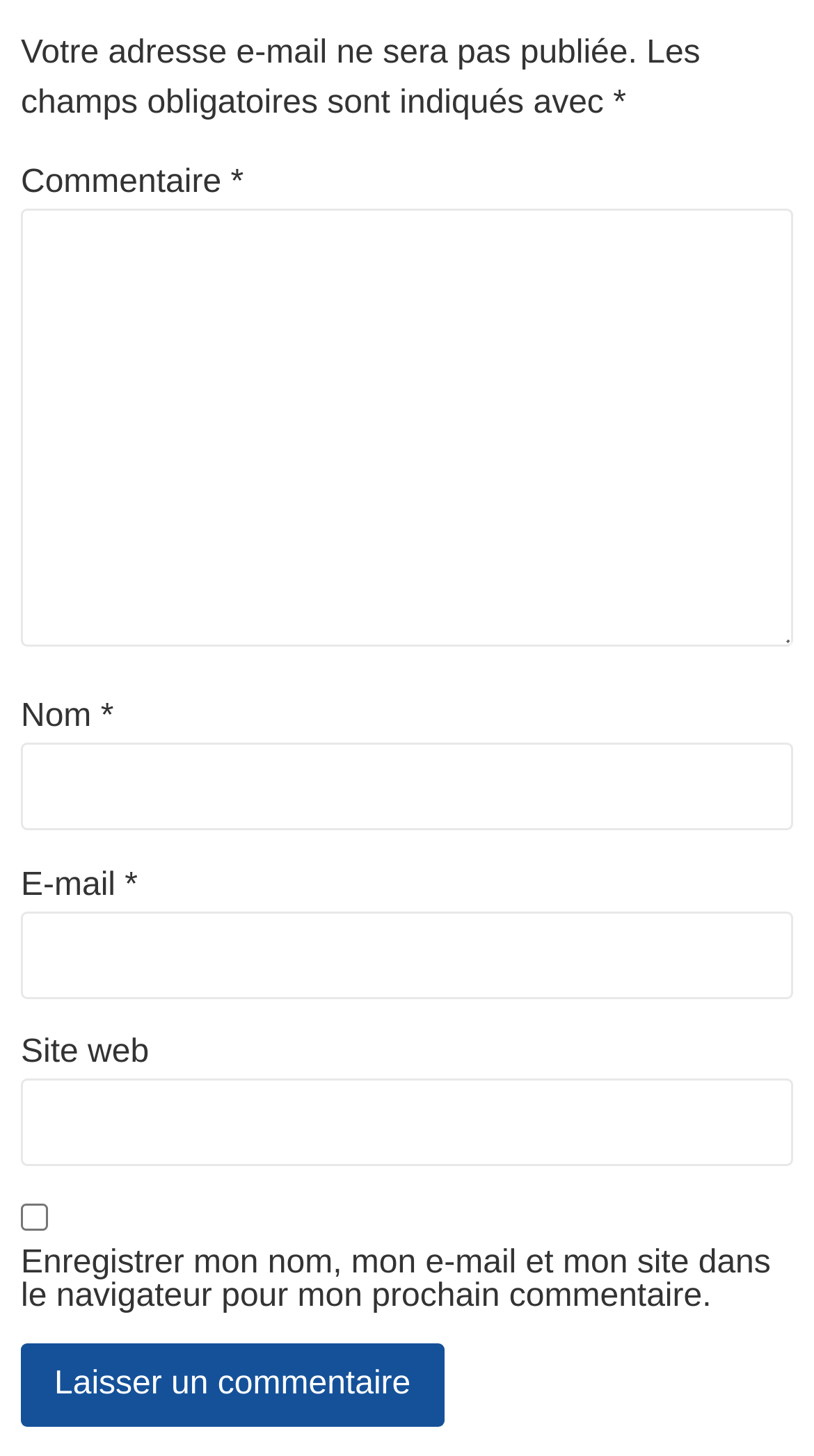Answer the following in one word or a short phrase: 
How many textboxes are there in the form?

4